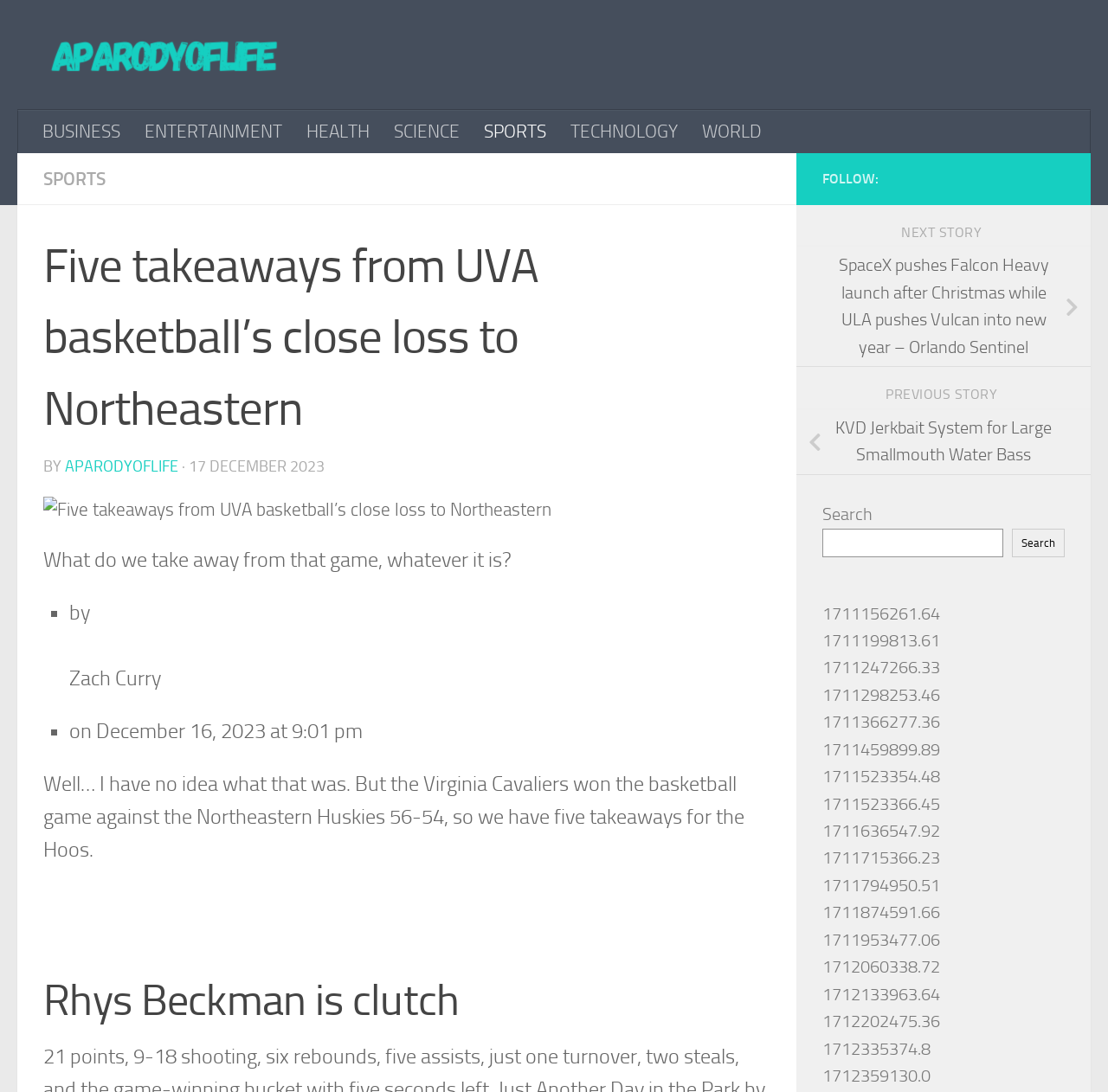Who is the author of the article?
Based on the content of the image, thoroughly explain and answer the question.

I found the author of the article by looking at the byline below the article title, which says 'BY APARODYOFLIFE'. This indicates that APARODYOFLIFE is the author of the article.